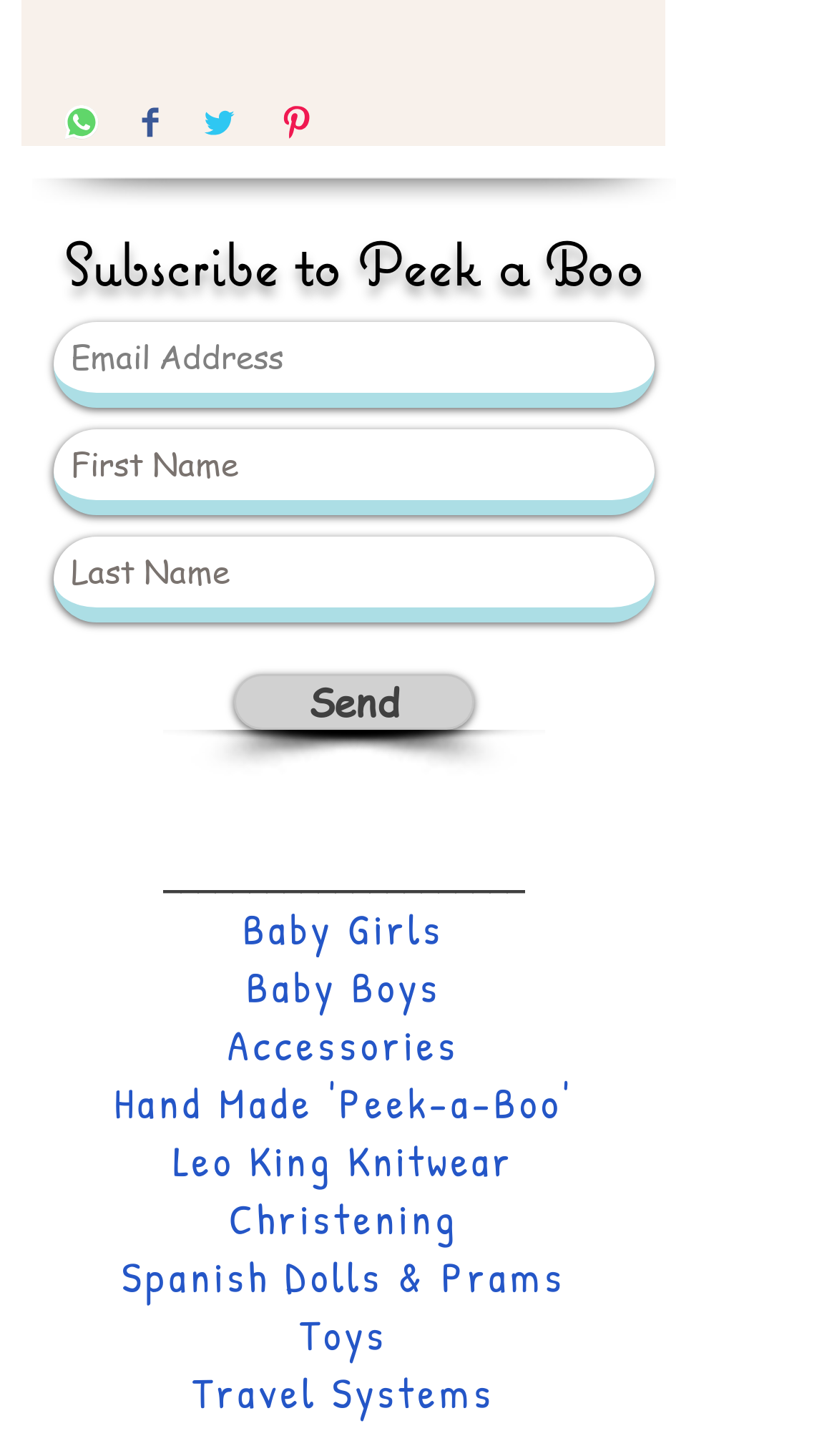Can you find the bounding box coordinates of the area I should click to execute the following instruction: "Share on WhatsApp"?

[0.077, 0.072, 0.118, 0.1]